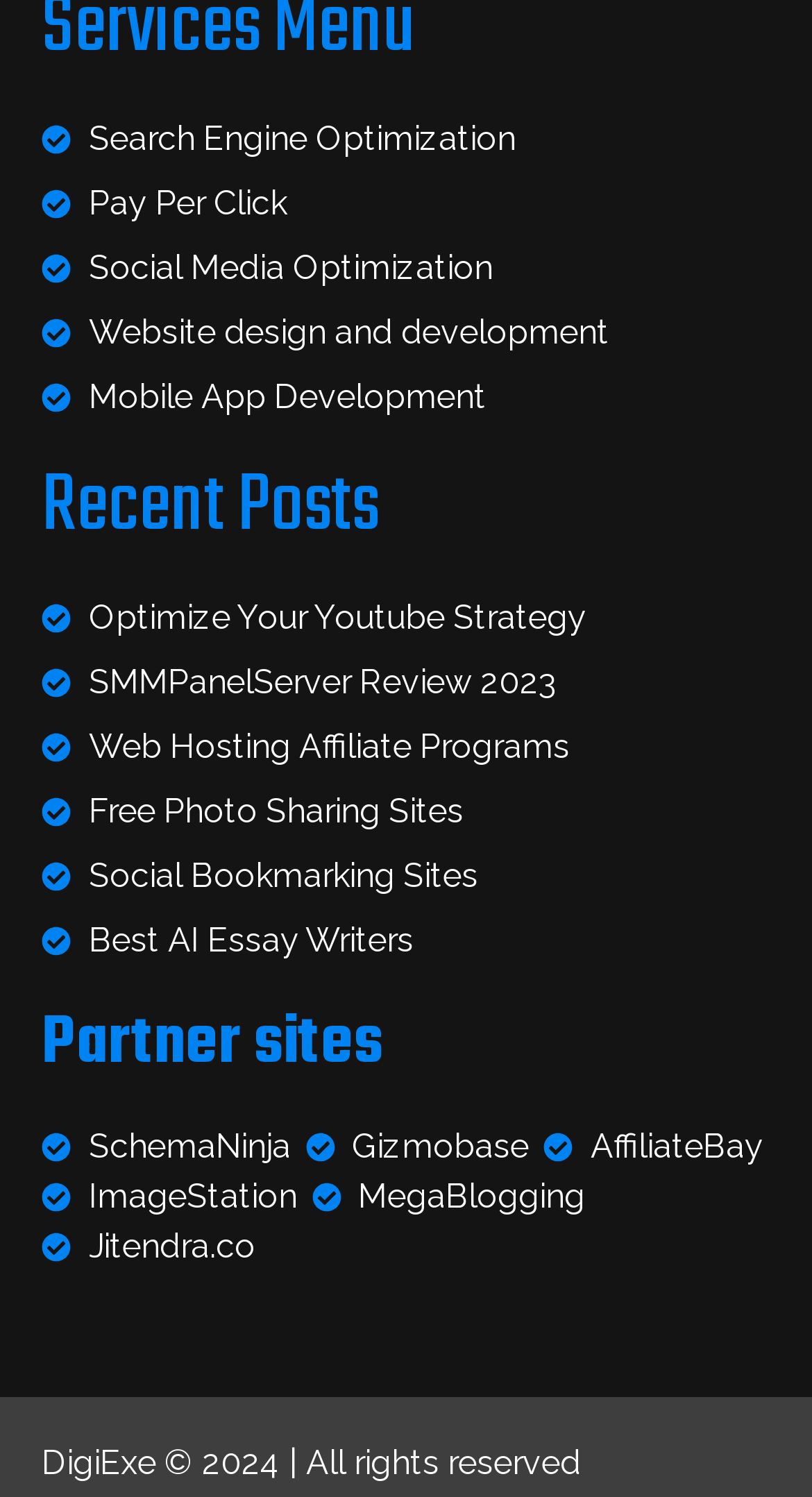What is the name of the website?
Give a thorough and detailed response to the question.

The footer of the webpage contains the text 'DigiExe © 2024 | All rights reserved', which indicates that the name of the website is DigiExe.